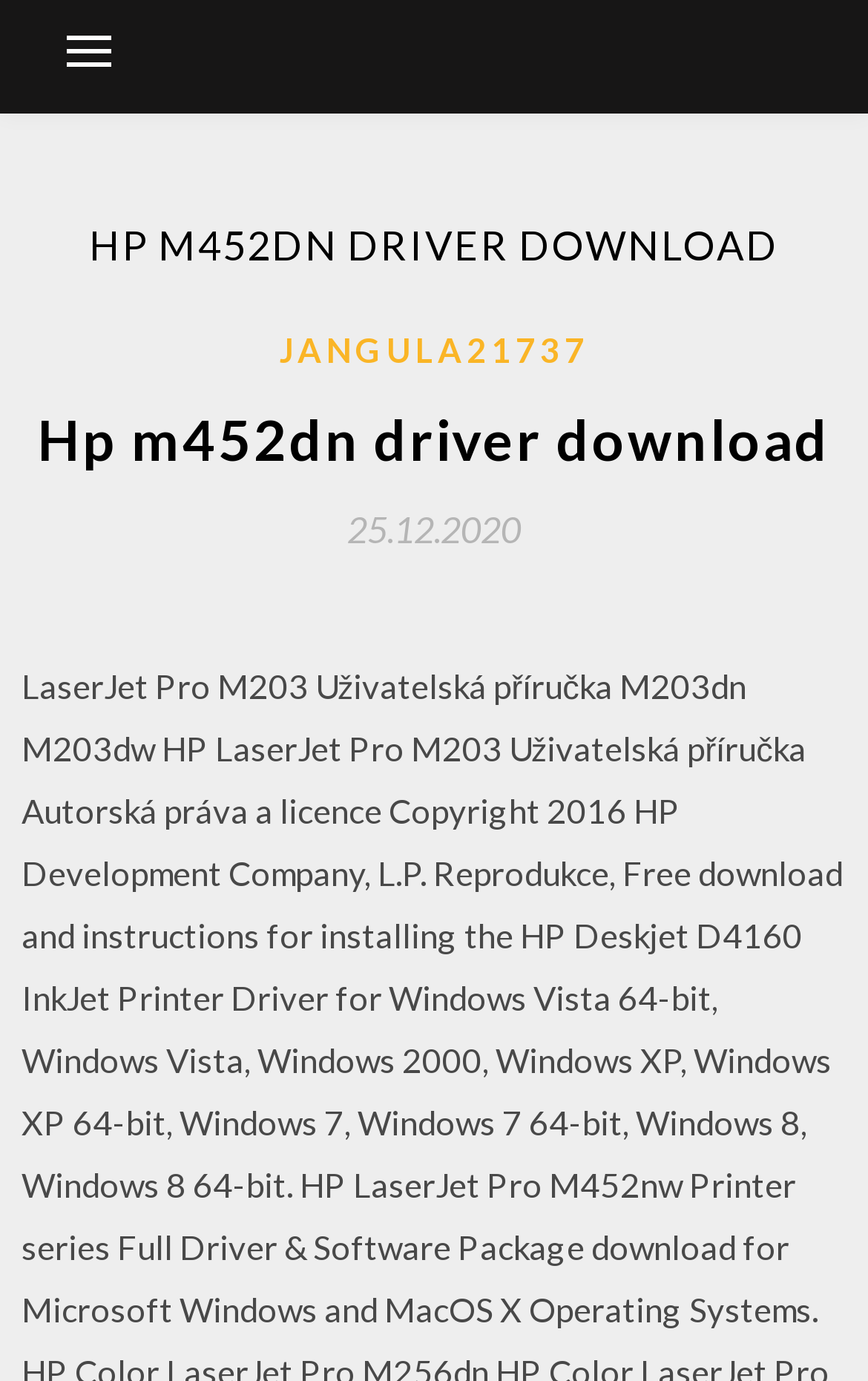Using the provided element description, identify the bounding box coordinates as (top-left x, top-left y, bottom-right x, bottom-right y). Ensure all values are between 0 and 1. Description: Jangula21737

[0.322, 0.234, 0.678, 0.273]